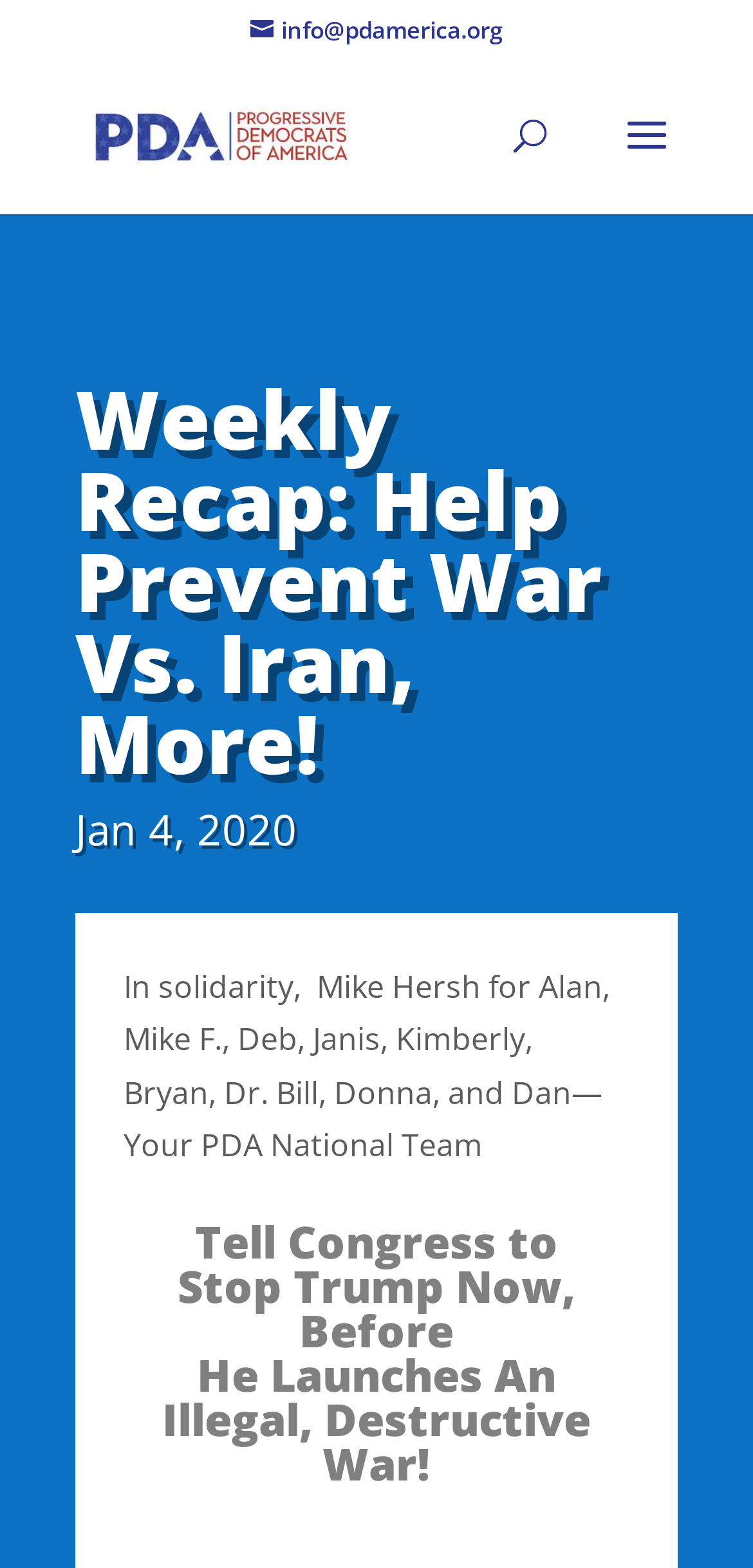Respond to the question below with a concise word or phrase:
What is the organization's email address?

info@pdamerica.org